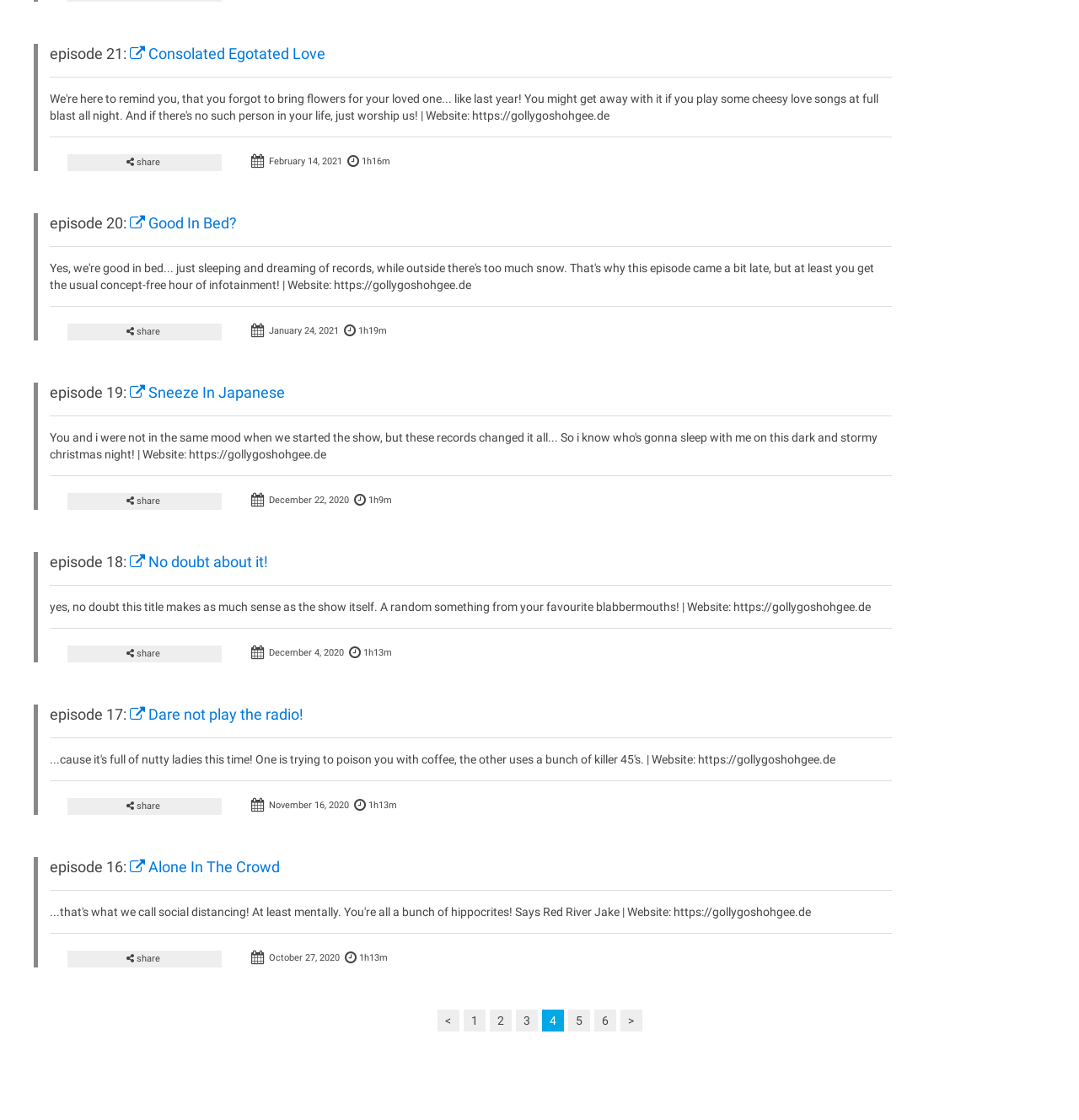Locate the bounding box coordinates of the element to click to perform the following action: 'share episode 21'. The coordinates should be given as four float values between 0 and 1, in the form of [left, top, right, bottom].

[0.062, 0.138, 0.205, 0.153]